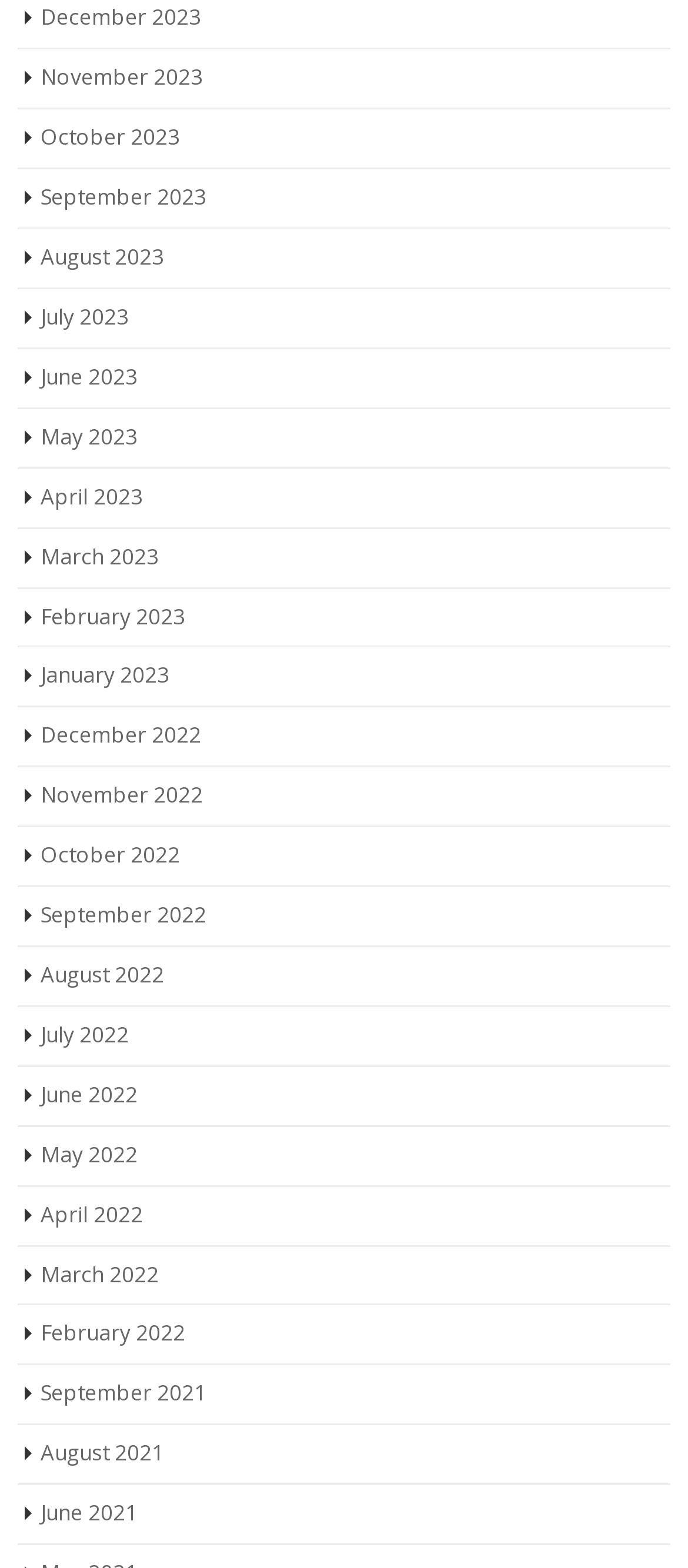What is the earliest month listed?
Using the image provided, answer with just one word or phrase.

September 2021